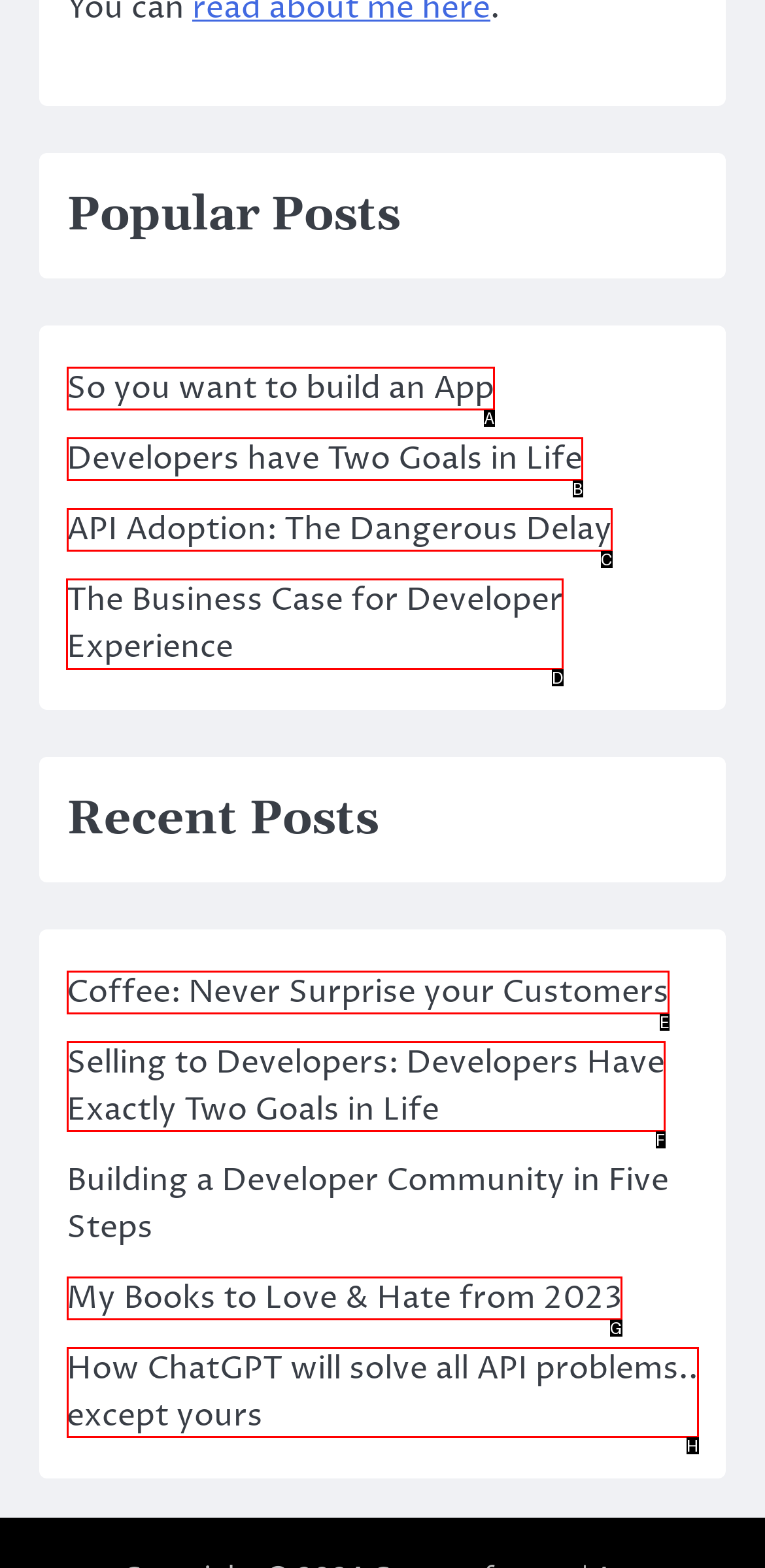Select the correct UI element to click for this task: explore developer experience.
Answer using the letter from the provided options.

D